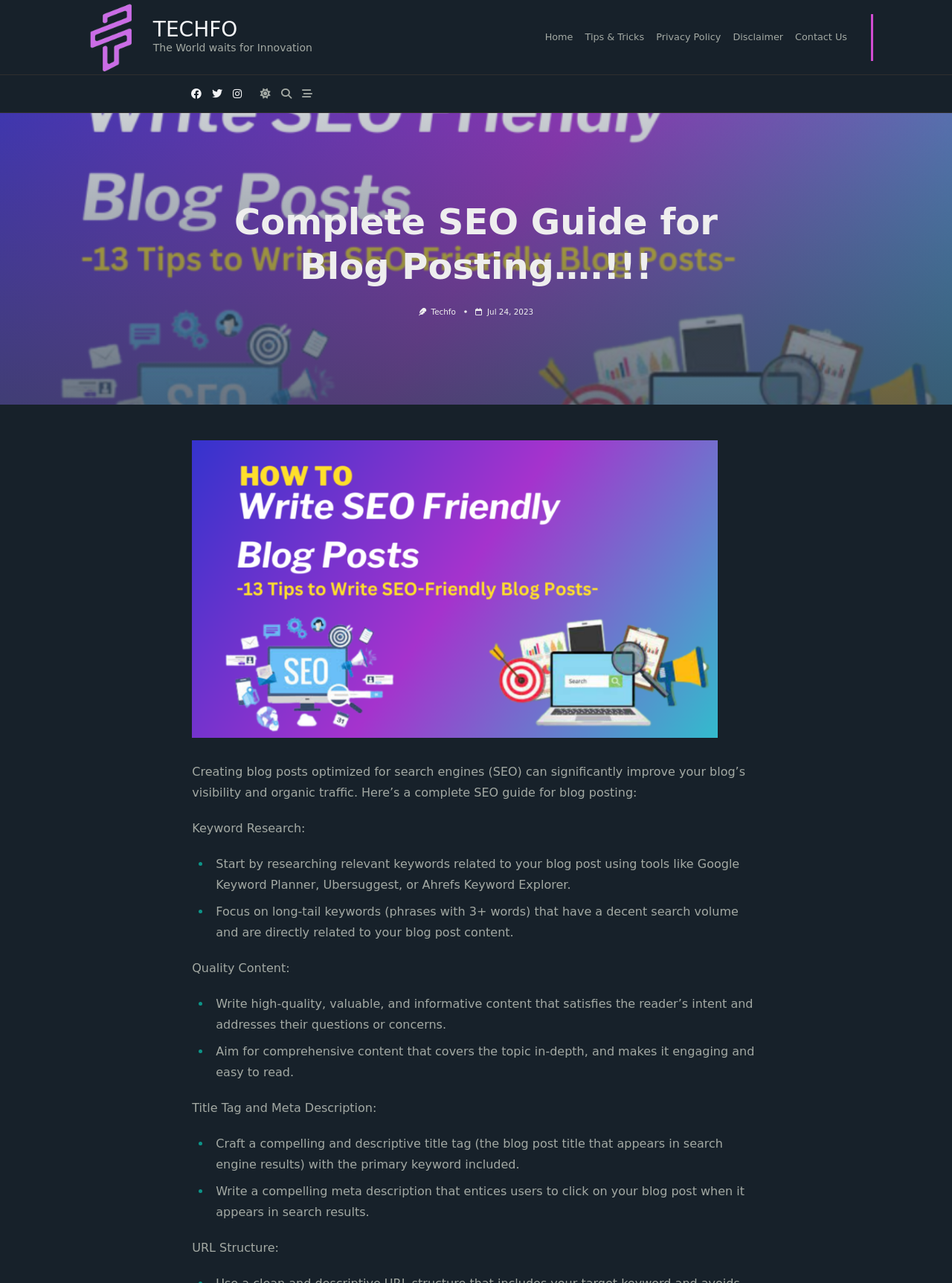Identify the bounding box coordinates of the area you need to click to perform the following instruction: "Click on the 'Home' link".

[0.566, 0.014, 0.608, 0.043]